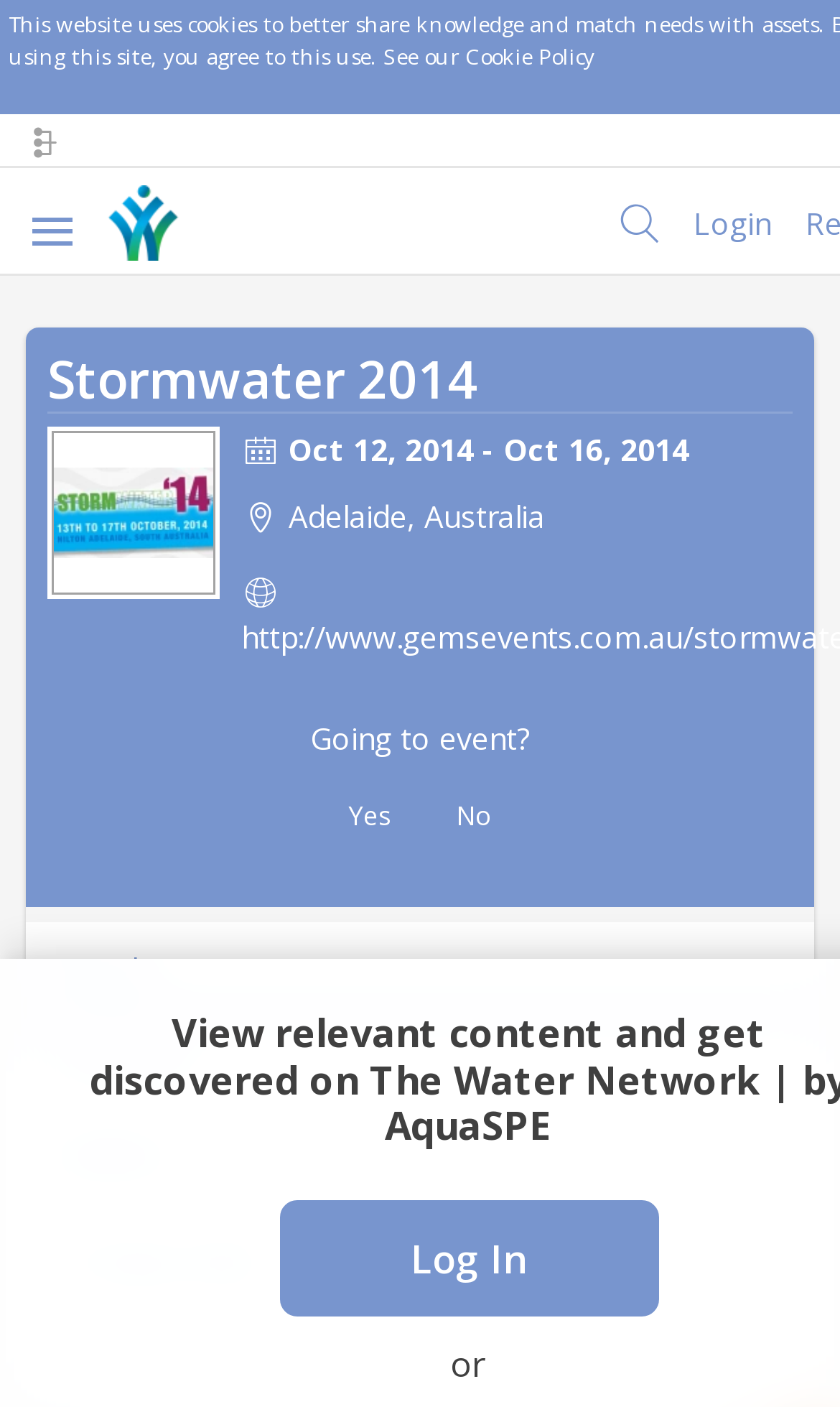Answer the question below with a single word or a brief phrase: 
Where is the event located?

Adelaide, Australia